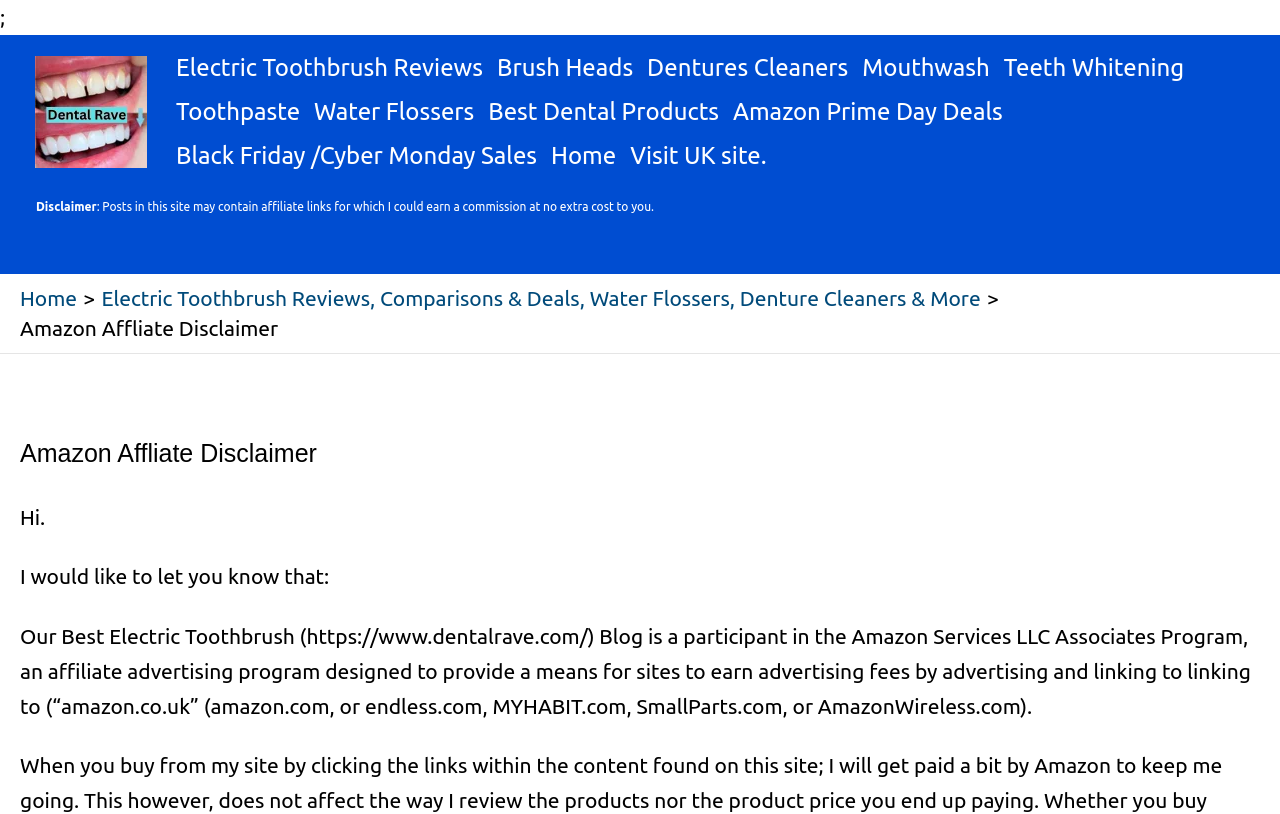What type of products are reviewed on this website?
Examine the webpage screenshot and provide an in-depth answer to the question.

I inferred the answer by examining the navigation links which include 'Electric Toothbrush Reviews', 'Brush Heads', 'Dentures Cleaners', 'Mouthwash', 'Teeth Whitening', 'Toothpaste', and 'Water Flossers', all of which are related to dental products.